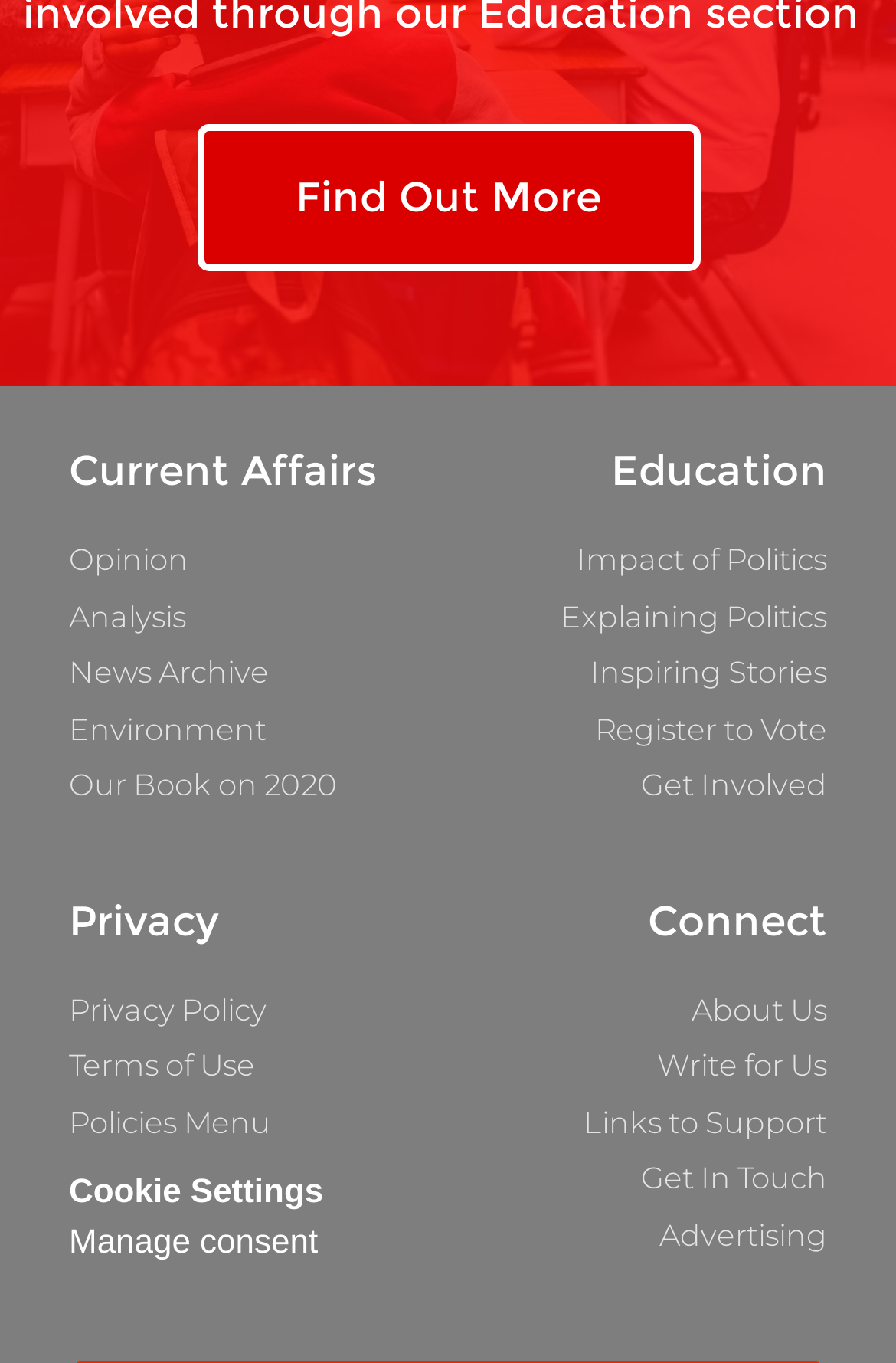Show me the bounding box coordinates of the clickable region to achieve the task as per the instruction: "Explore education resources".

[0.526, 0.331, 0.923, 0.361]